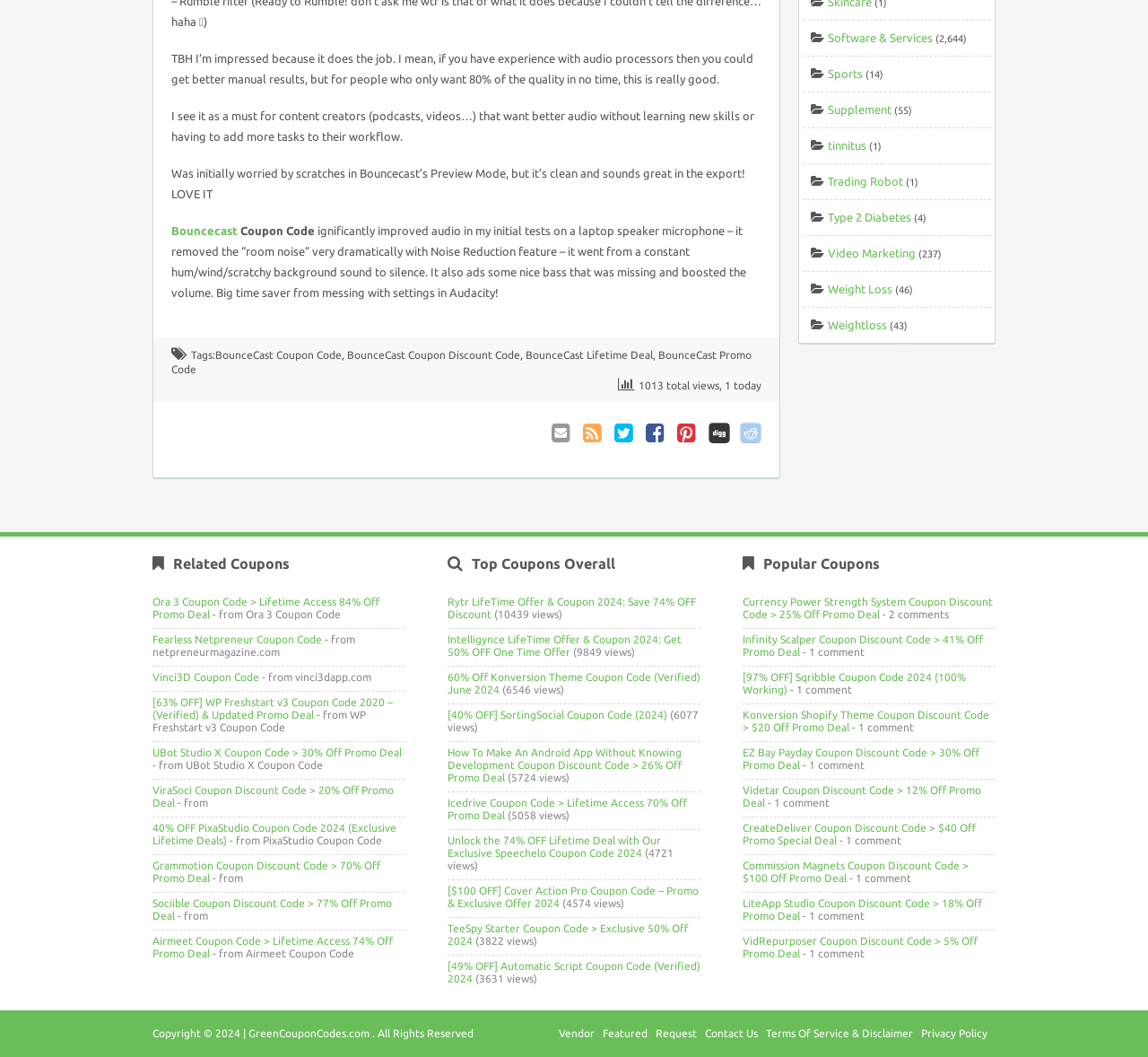Provide a one-word or short-phrase response to the question:
What is the function of the 'Email to Friend' link?

To share coupons